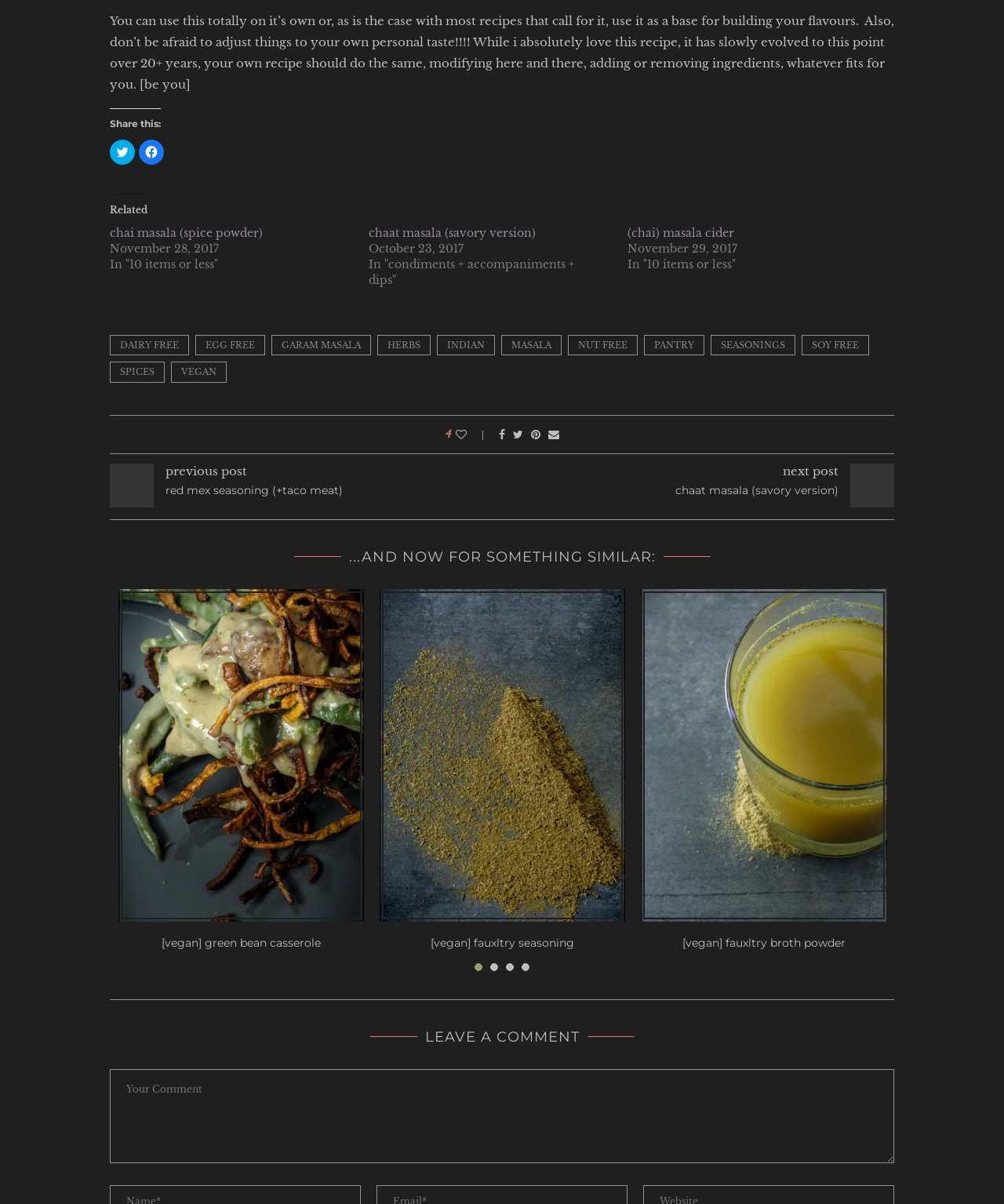Please provide the bounding box coordinates for the UI element as described: "red mex seasoning (+taco meat)". The coordinates must be four floats between 0 and 1, represented as [left, top, right, bottom].

[0.109, 0.401, 0.5, 0.414]